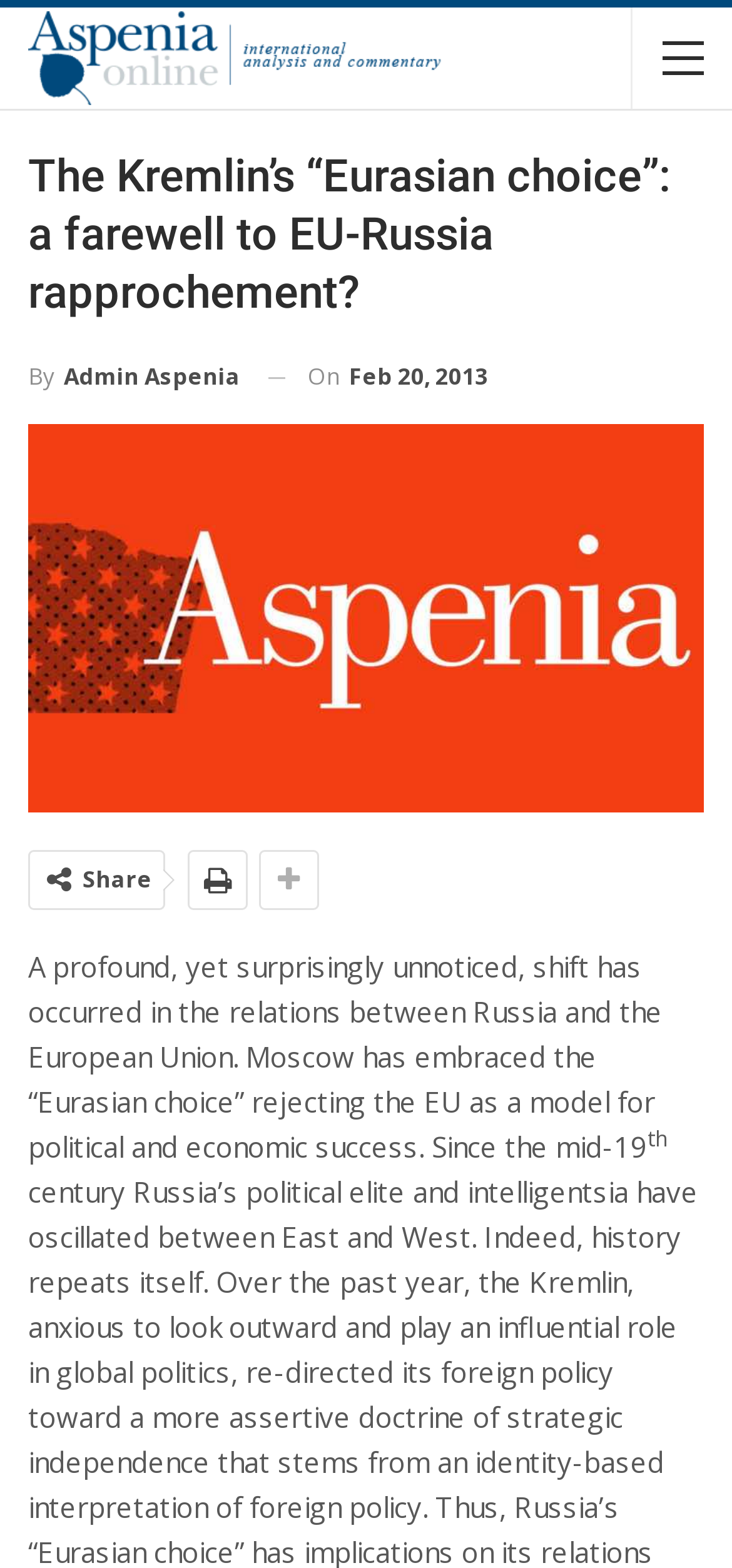What is the name of the website?
Please give a well-detailed answer to the question.

The name of the website can be found by looking at the link element at the top of the webpage with the text 'Aspenia Online'.